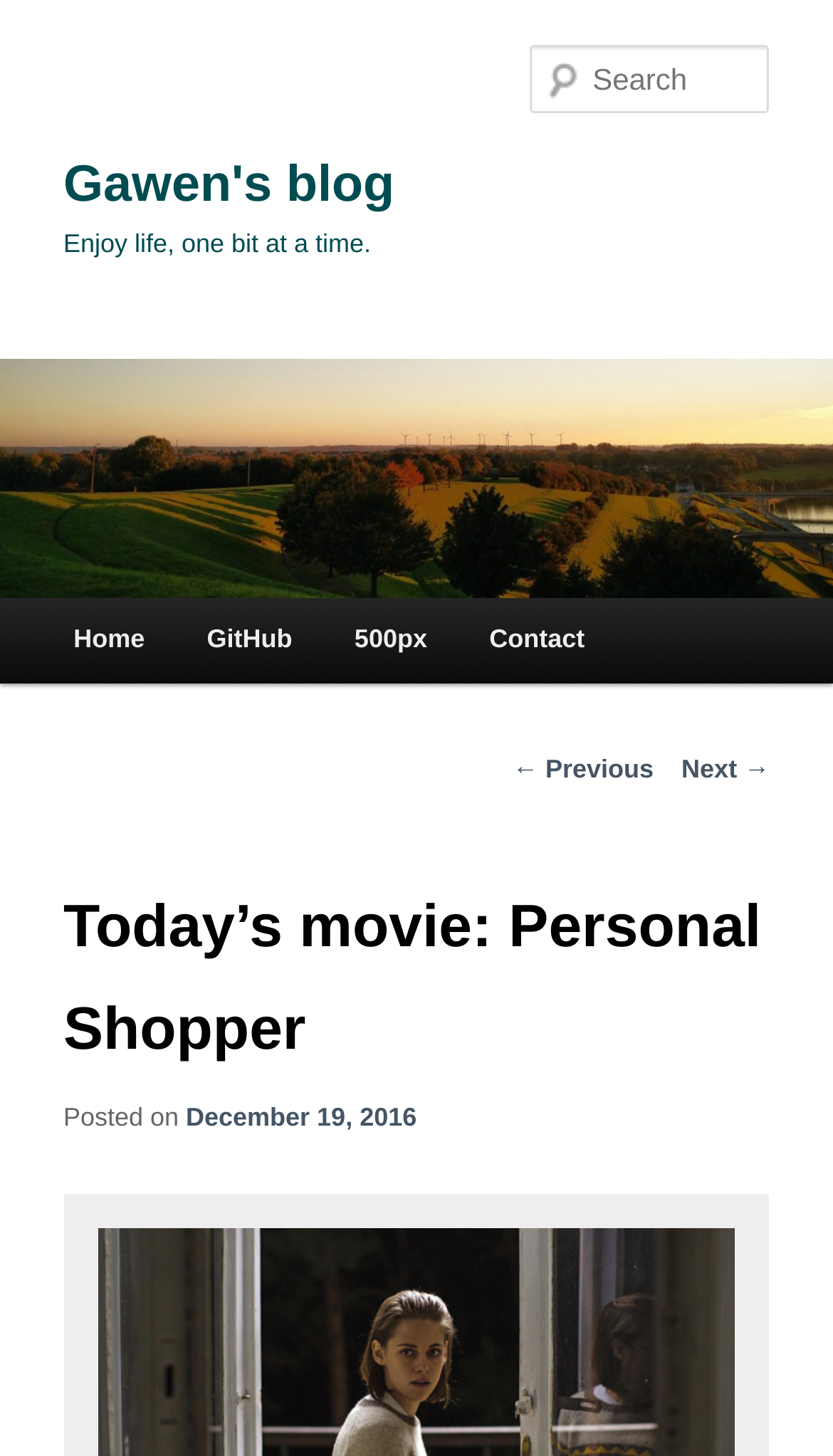Respond to the question below with a single word or phrase:
What is the name of the blog?

Gawen's blog